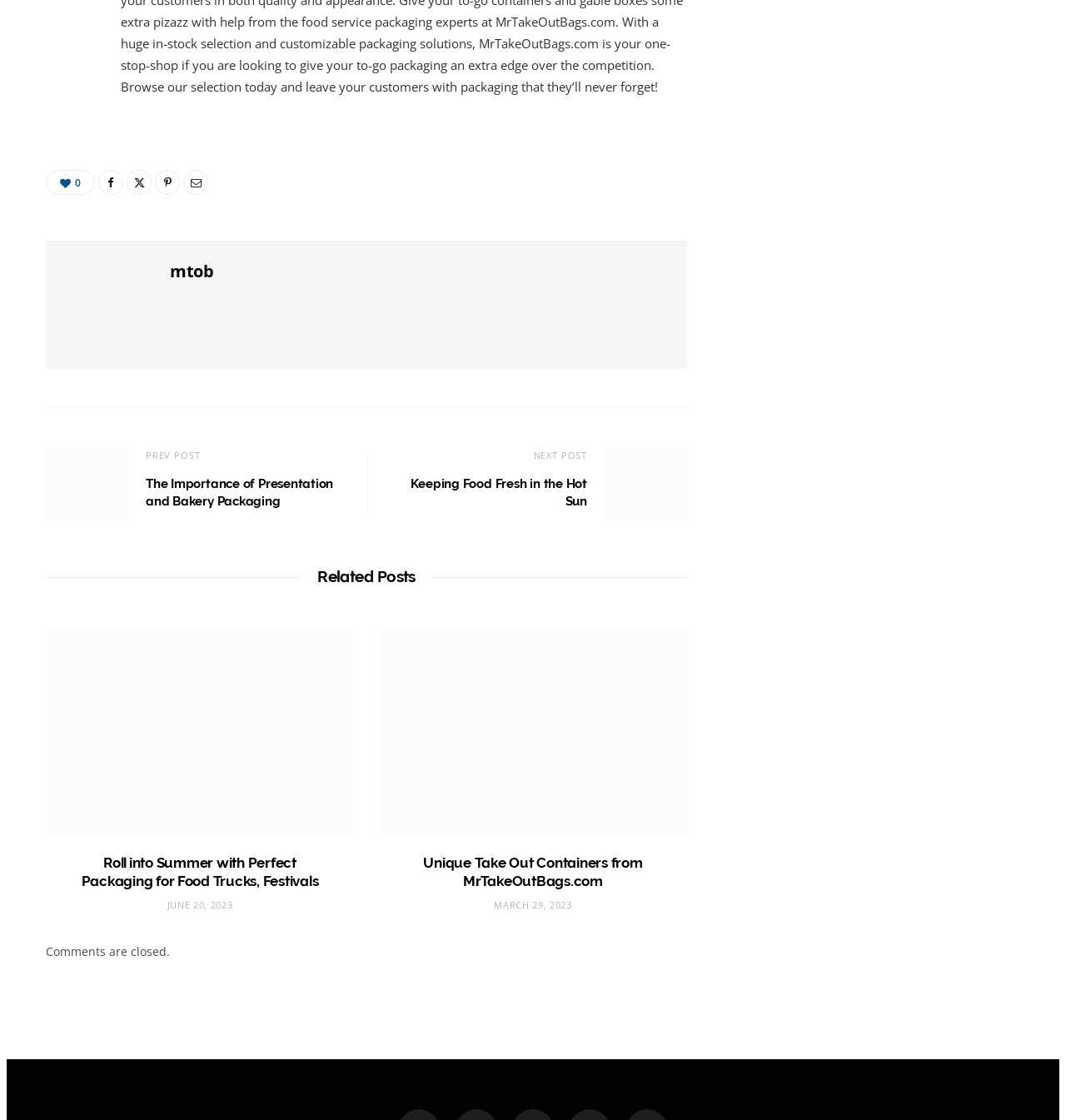Using the provided element description "Cookie Policy", determine the bounding box coordinates of the UI element.

None